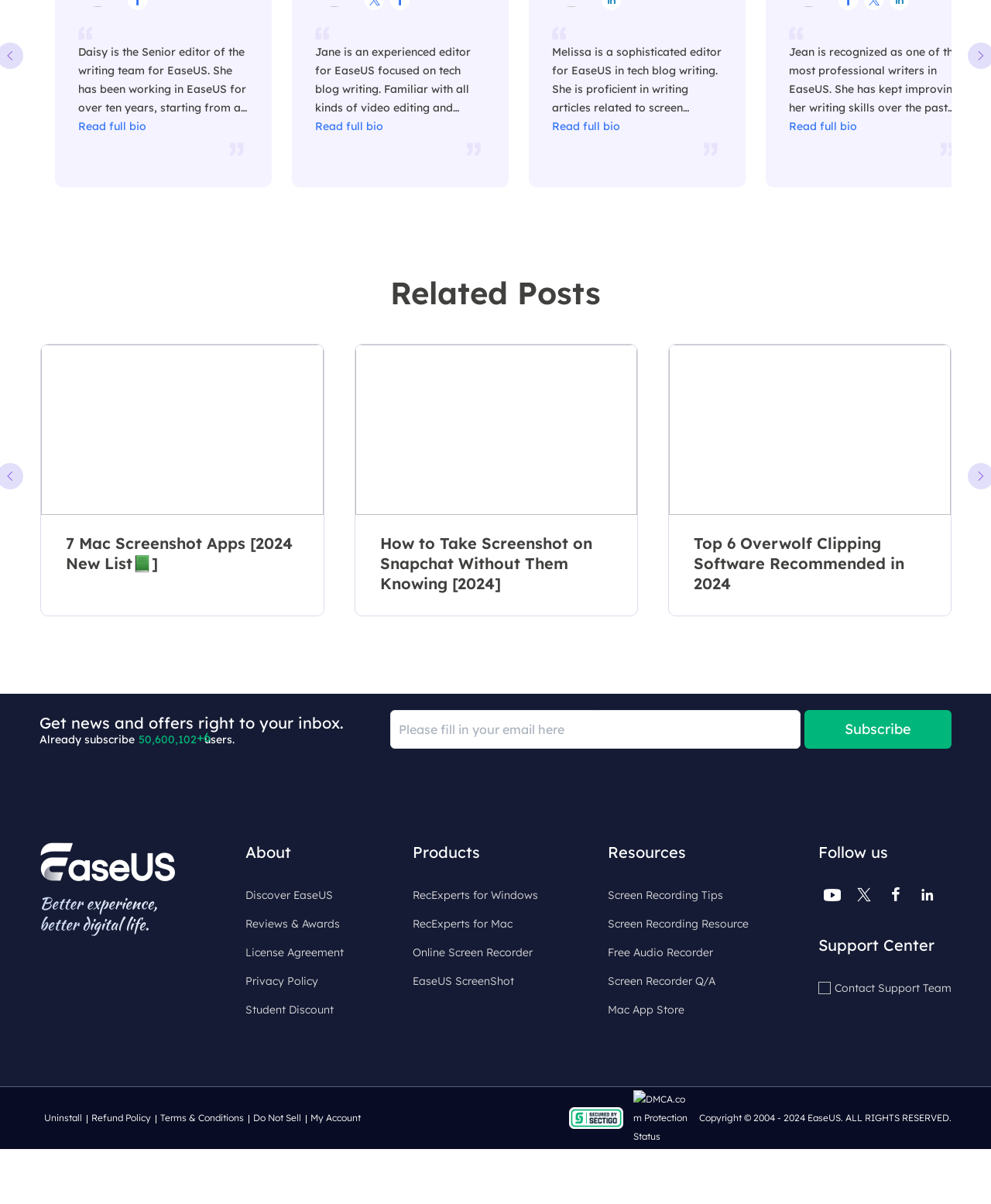What is the name of the senior editor of the writing team?
Answer the question in as much detail as possible.

The webpage has a section that lists the authors, and the first one is Daisy, who is the senior editor of the writing team for EaseUS.